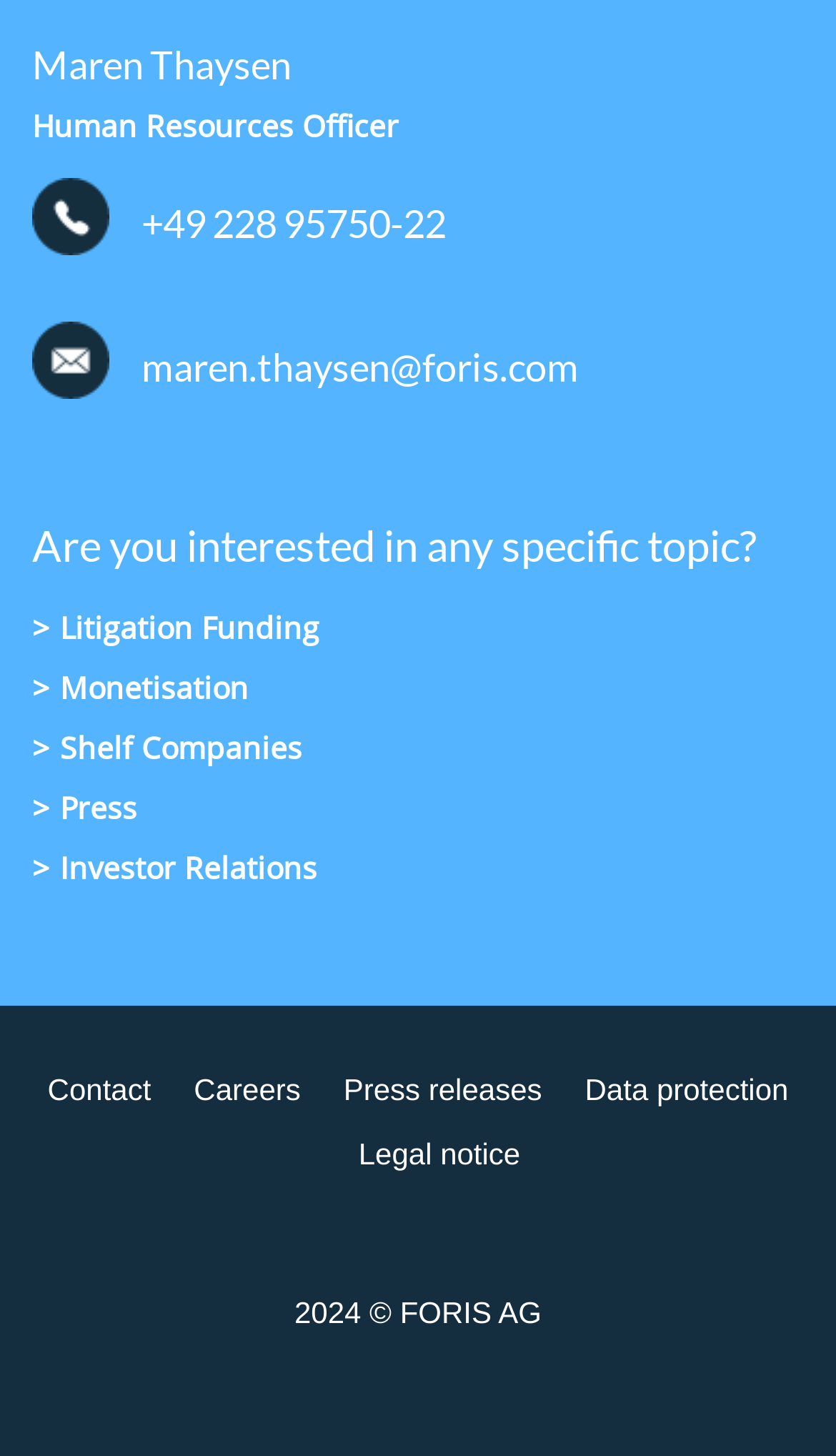Locate the bounding box coordinates of the element I should click to achieve the following instruction: "Contact us".

[0.057, 0.733, 0.181, 0.762]